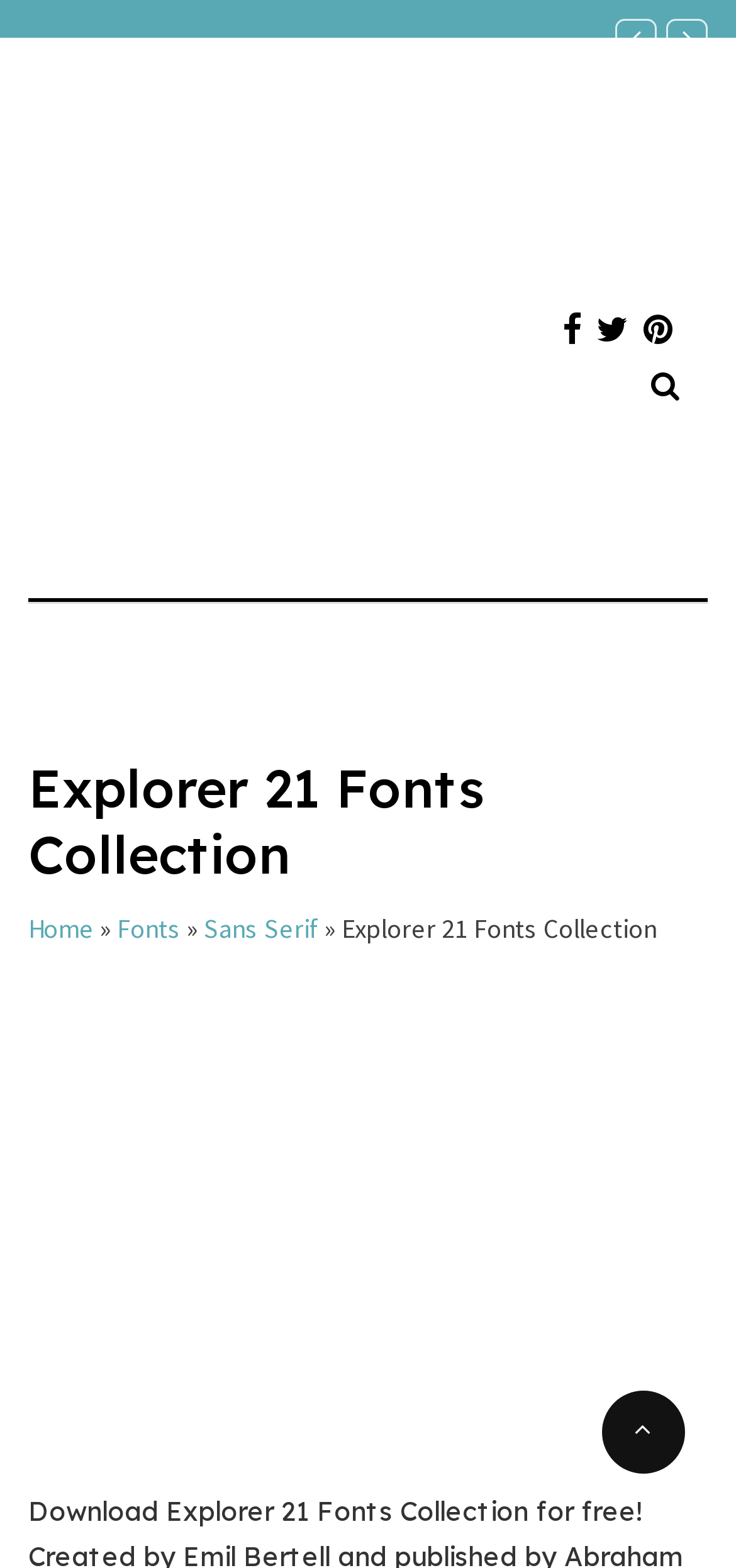What is the website's domain?
Analyze the image and deliver a detailed answer to the question.

The website's domain can be found in the link element 'Basedroid.com' with bounding box coordinates [0.038, 0.214, 0.697, 0.236], which is likely the website's domain.